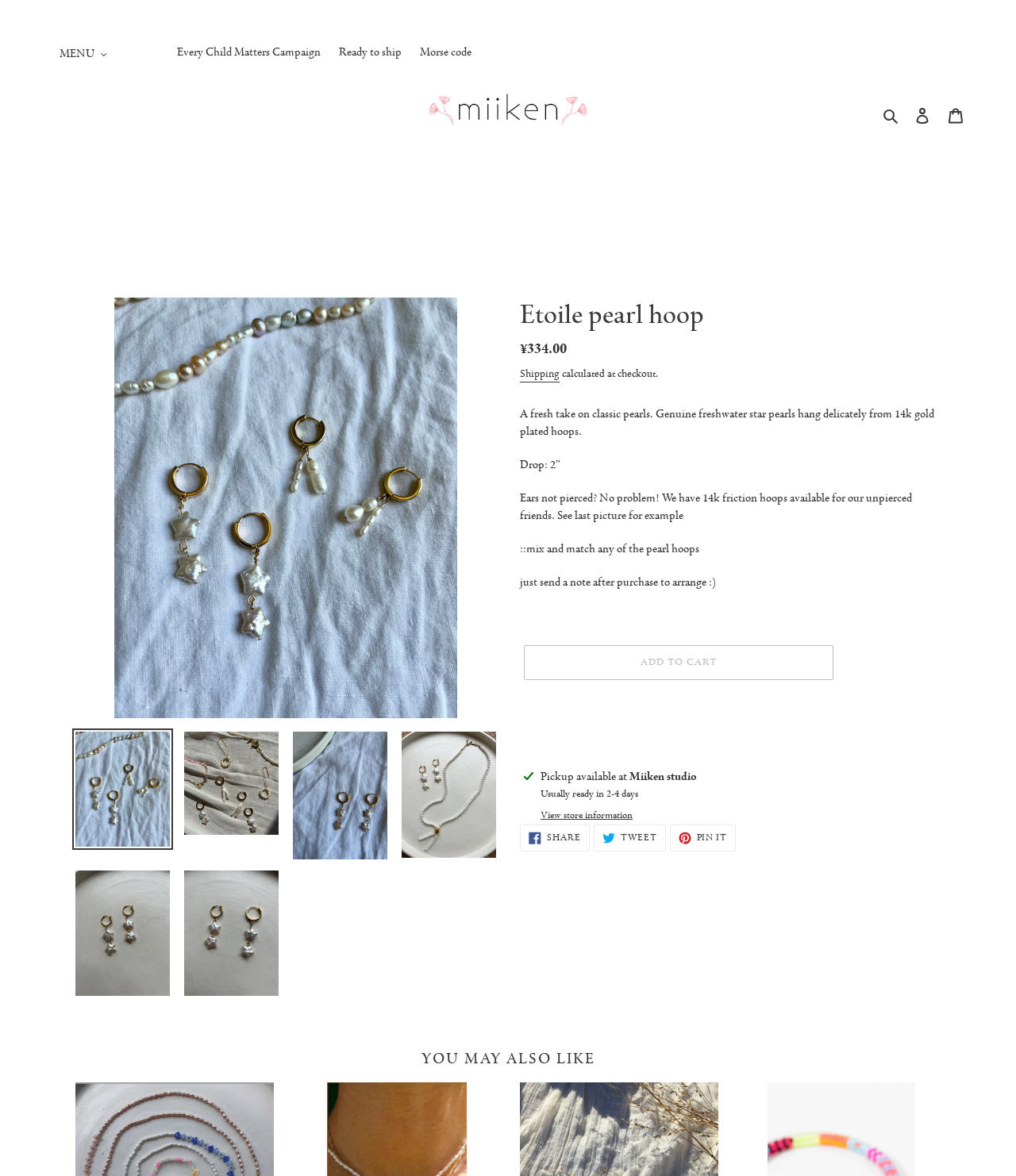Identify the bounding box of the HTML element described as: "Morse code".

[0.405, 0.037, 0.471, 0.054]